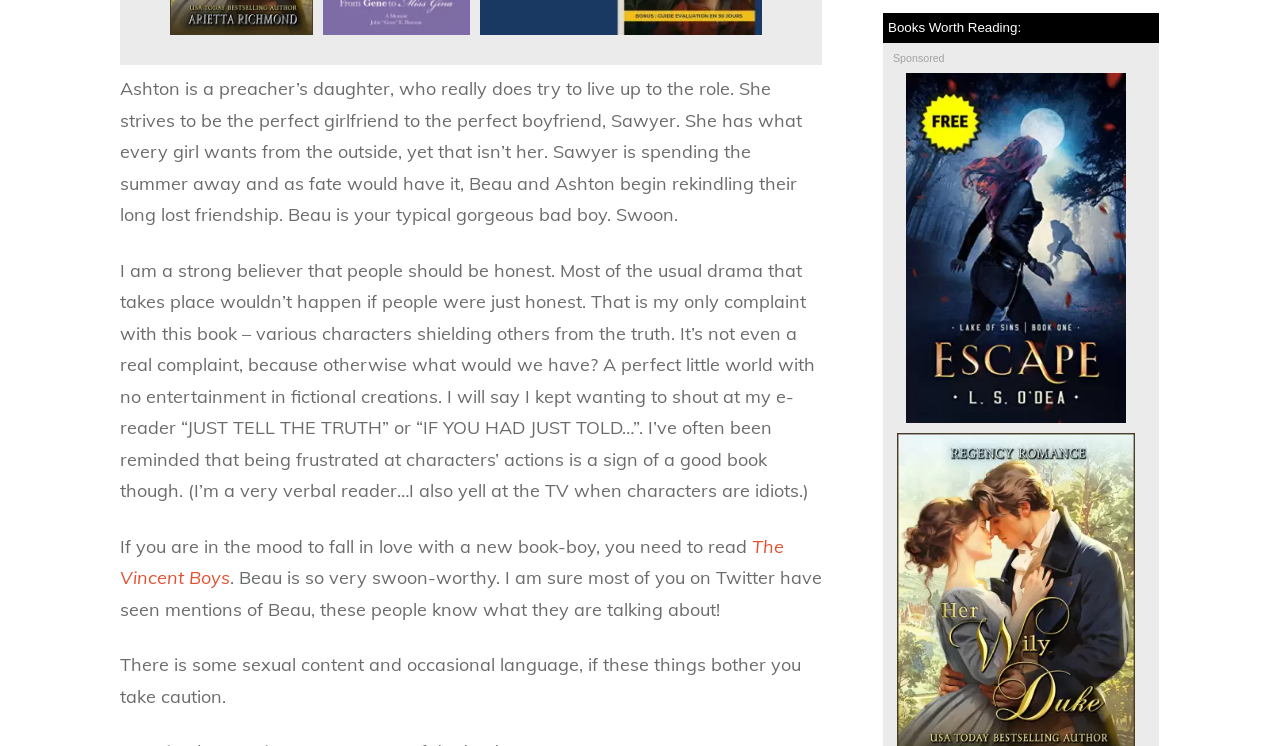What is the characteristic of Beau?
Respond with a short answer, either a single word or a phrase, based on the image.

Gorgeous bad boy